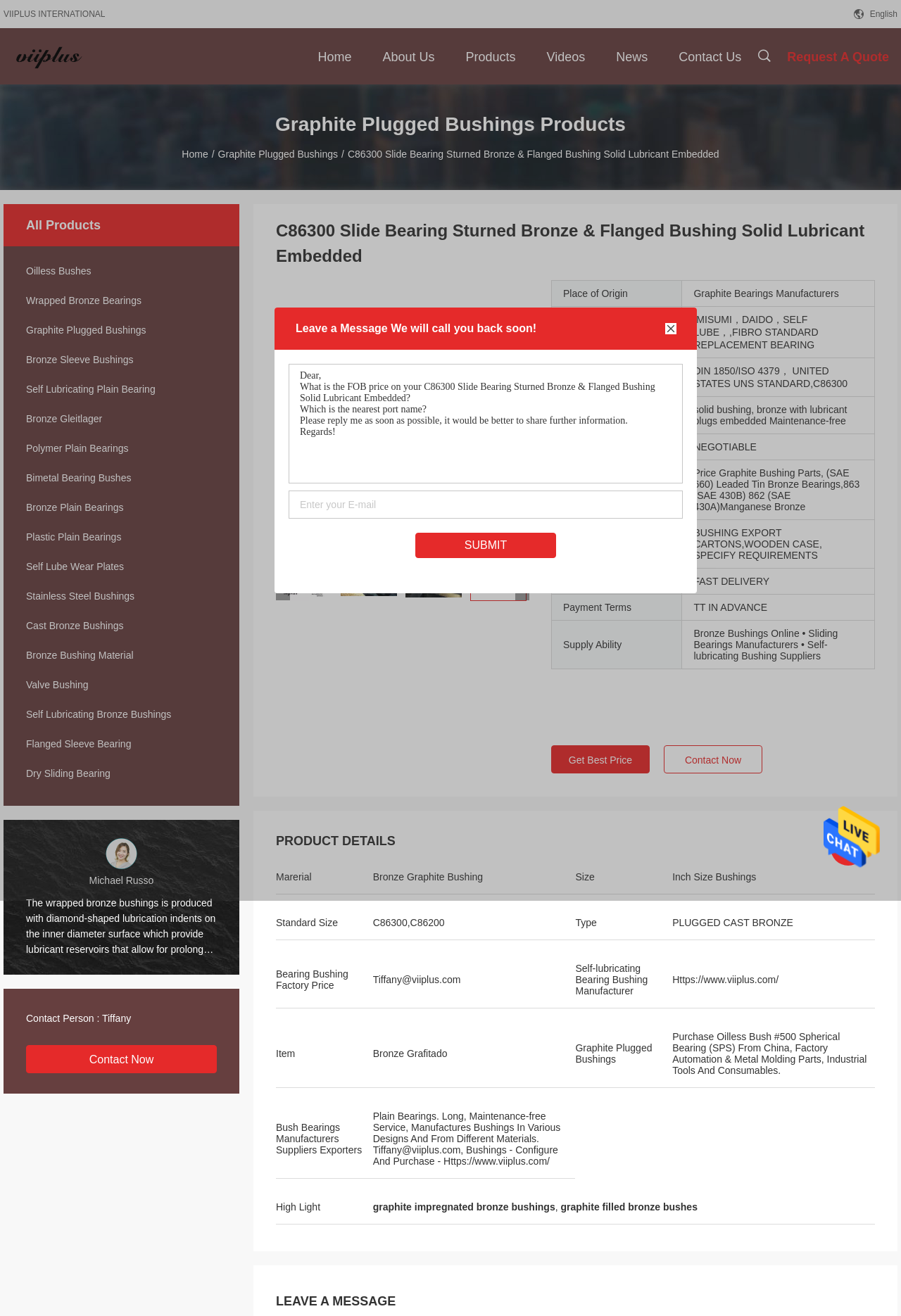Reply to the question with a single word or phrase:
What is the company name?

VIIPLUS INTERNATIONAL